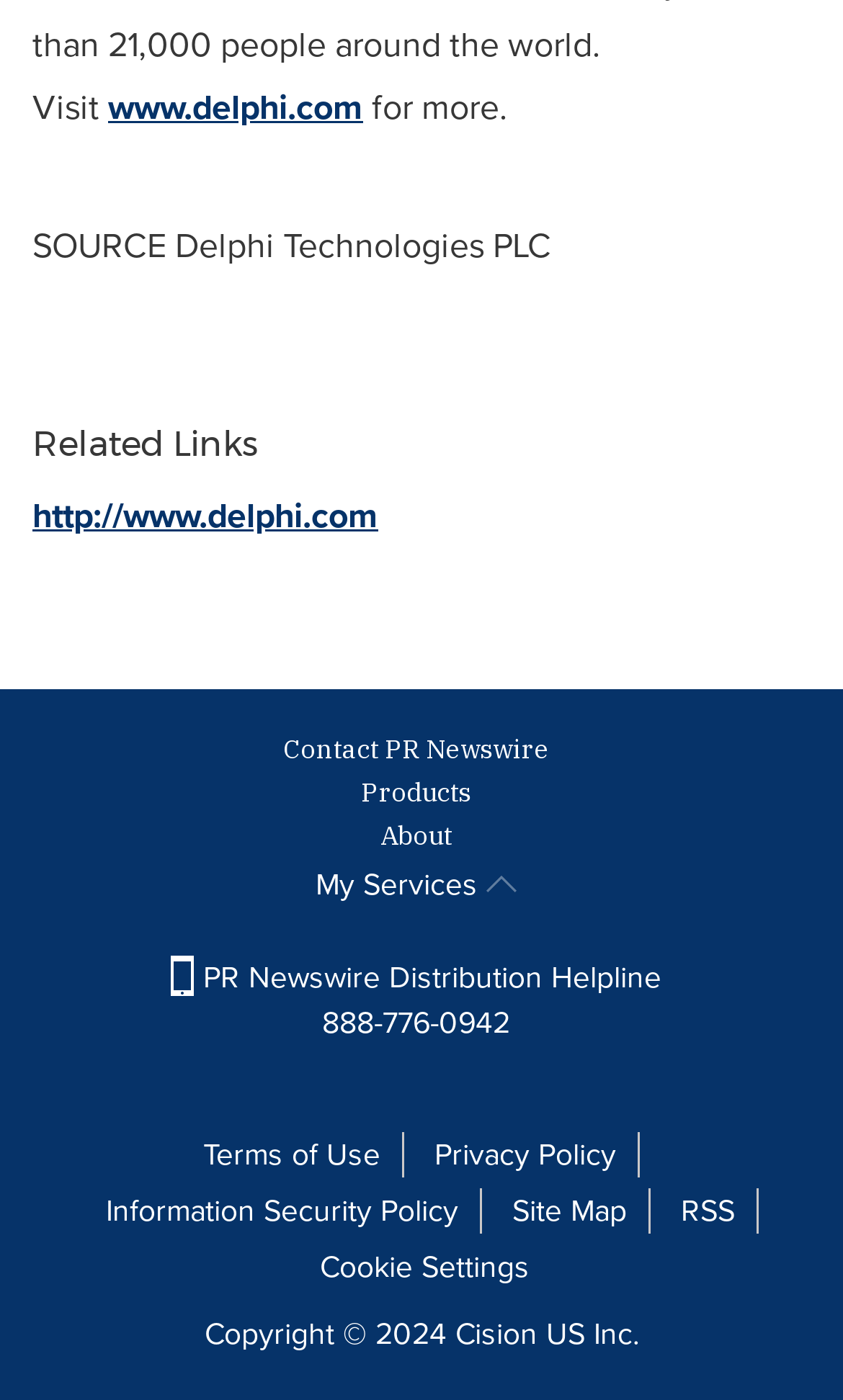Answer the question below using just one word or a short phrase: 
What is the company name mentioned at the top?

Delphi Technologies PLC